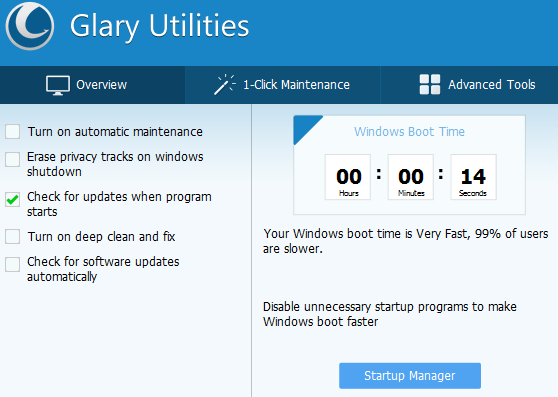Describe the image thoroughly, including all noticeable details.

The image displays the user interface of Glary Utilities, a software designed to enhance and maintain the performance of Windows PCs. The top section features the application’s name and logo, alongside three navigation tabs labeled "Overview," "1-Click Maintenance," and "Advanced Tools." 

In the central part of the interface, the "Windows Boot Time" section prominently showcases the boot time of the user's system, indicating a very fast startup time of just 14 seconds, significantly better than that of 99% of users. Below this, a brief informational message emphasizes the importance of disabling unnecessary startup programs to improve boot efficiency.

On the left side, several options for maintenance tasks are outlined, including the ability to turn on automatic maintenance, erase privacy tracks during shutdown, check for updates when the program starts, perform deep cleaning, and automatically check for software updates. A button labeled "Startup Manager" encourages users to take action towards optimizing their system's startup process. Overall, the interface is user-friendly, designed to provide essential system maintenance tools at a glance.